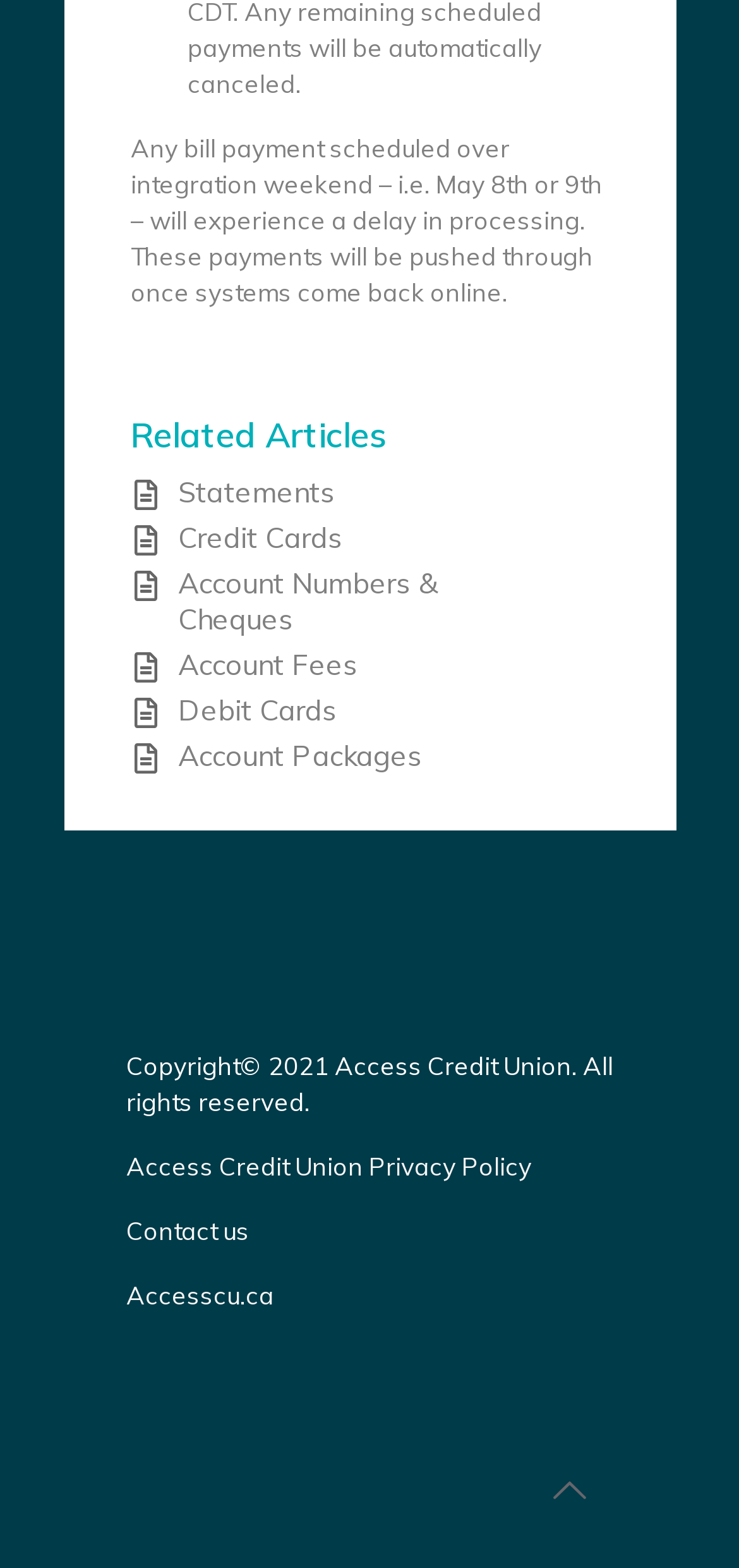How many links are in the footer?
Your answer should be a single word or phrase derived from the screenshot.

4